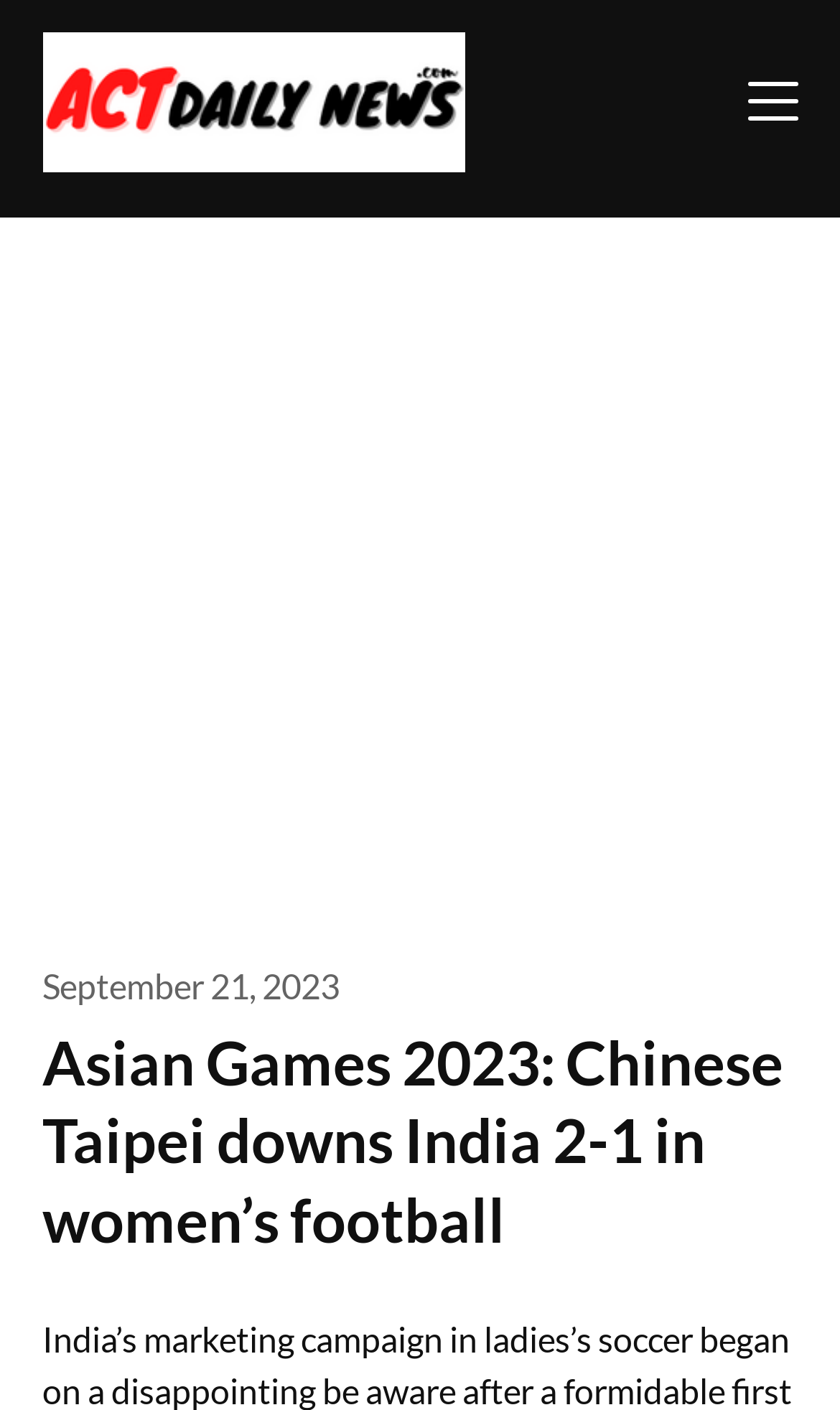What is the topic of the article?
From the screenshot, provide a brief answer in one word or phrase.

Asian Games 2023